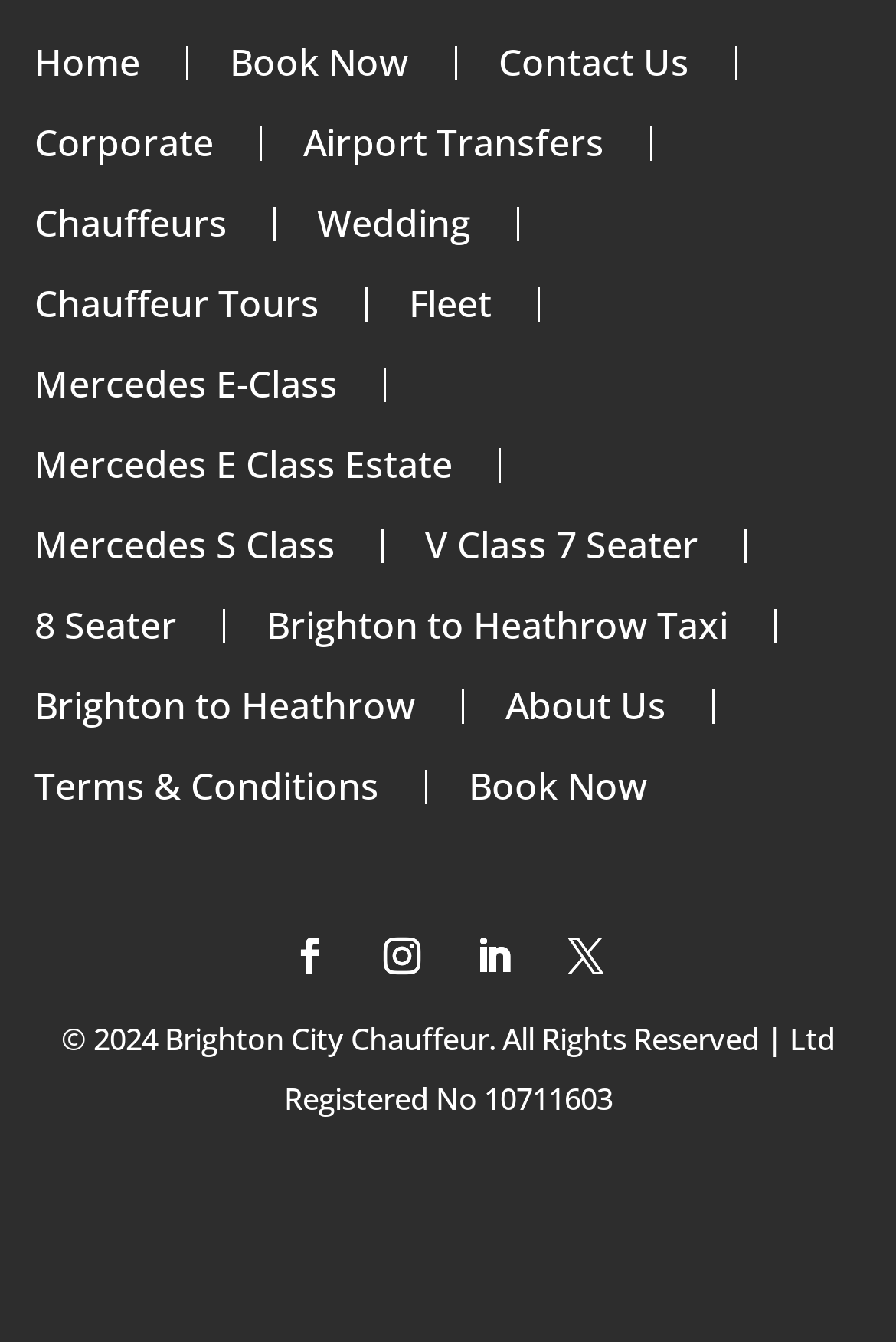Please give a succinct answer using a single word or phrase:
What is the first link on the top left?

Home